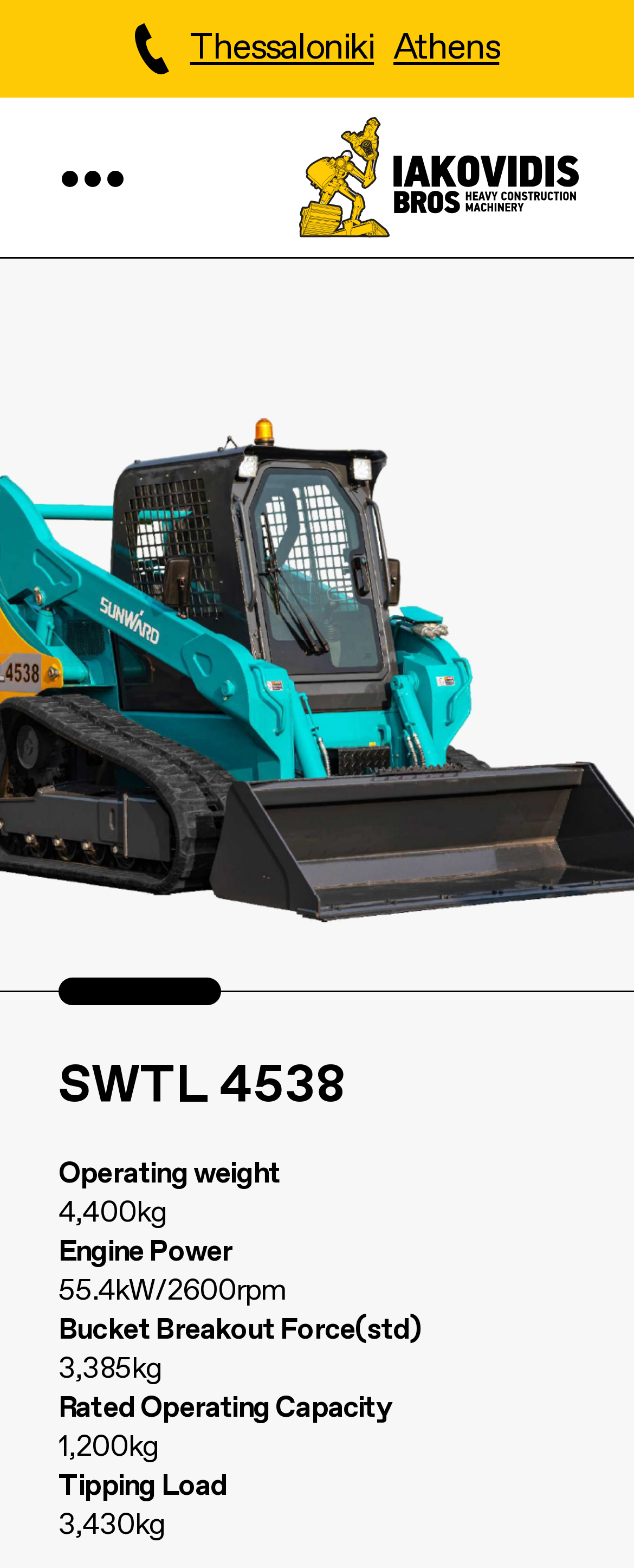How many locations are mentioned on the webpage?
Answer with a single word or short phrase according to what you see in the image.

2